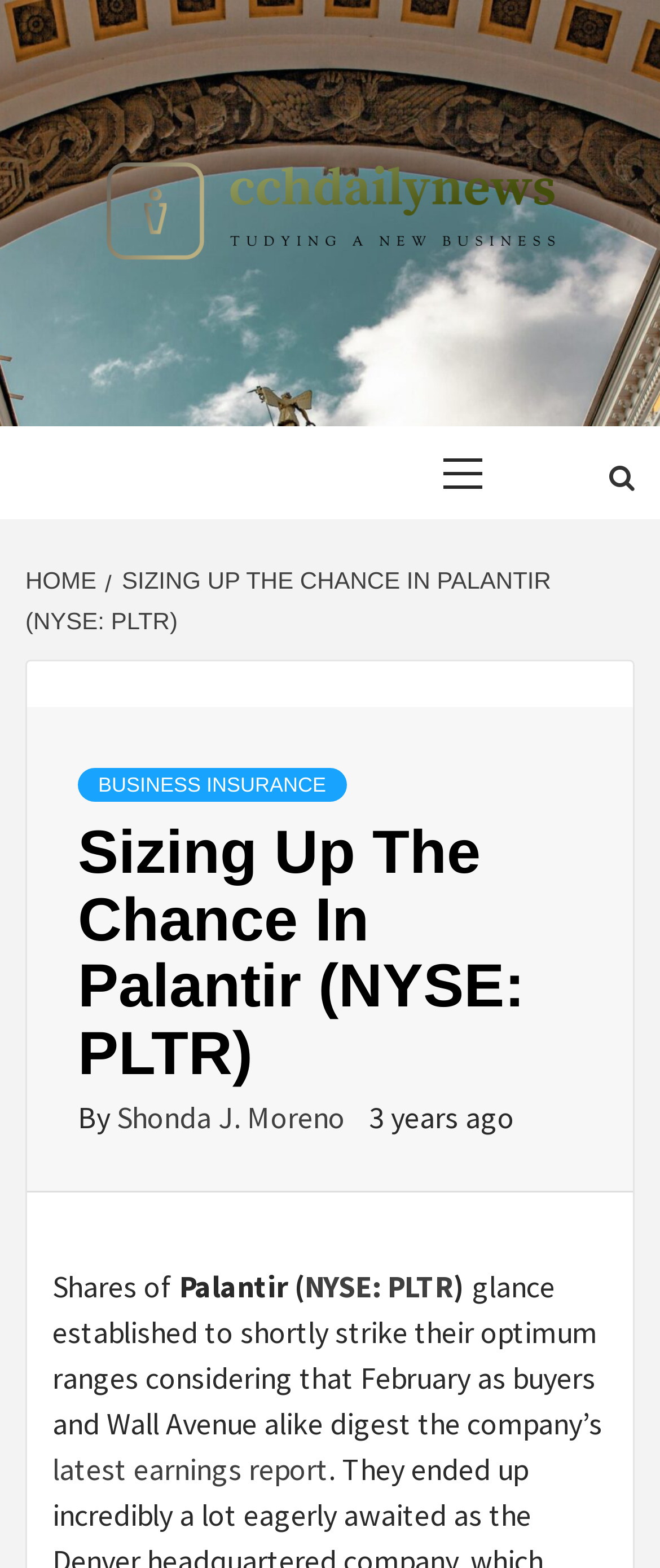Give the bounding box coordinates for this UI element: "parent_node: CCHDAILYNEWS". The coordinates should be four float numbers between 0 and 1, arranged as [left, top, right, bottom].

[0.038, 0.081, 0.962, 0.191]